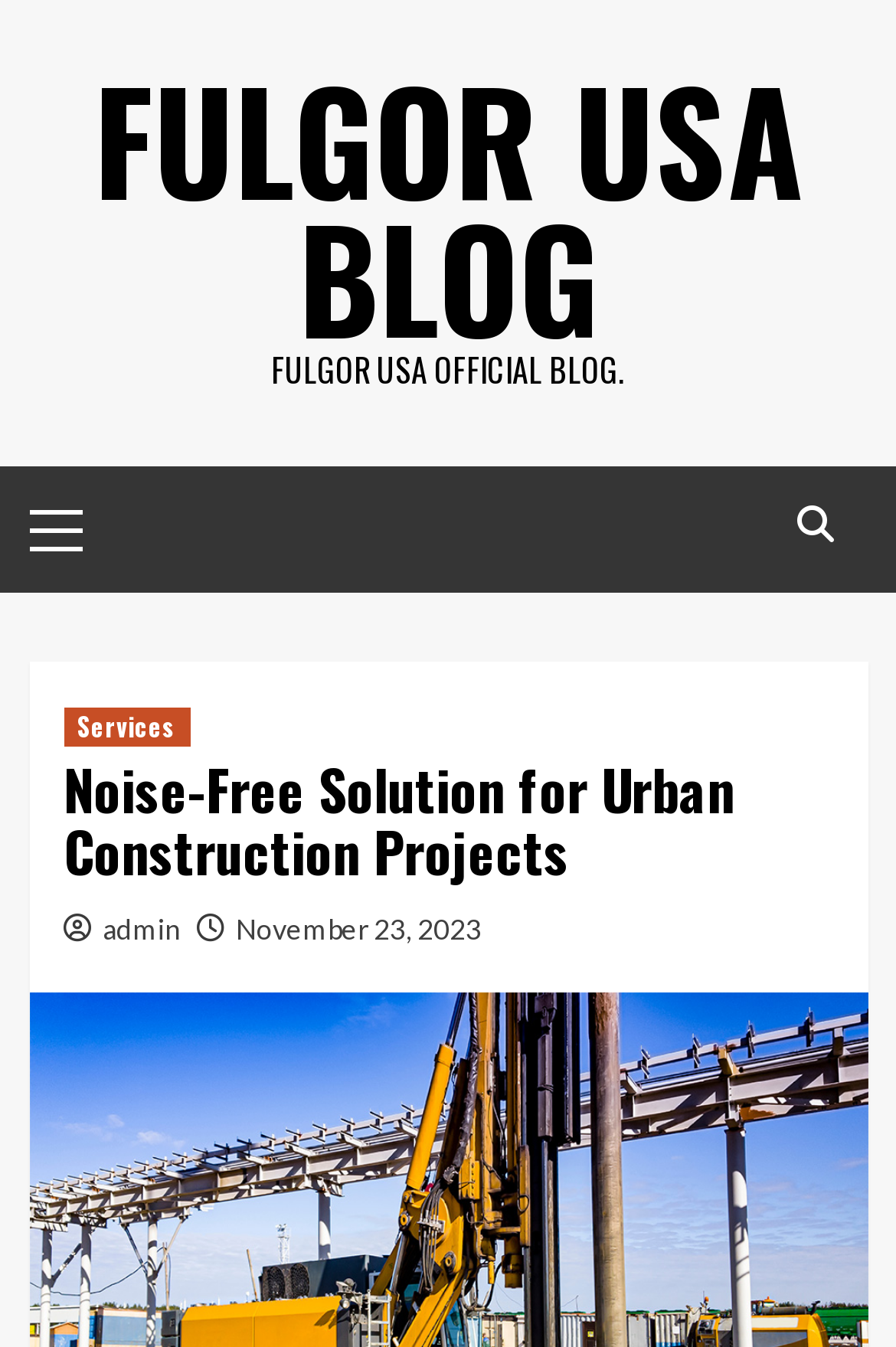Extract the bounding box coordinates for the UI element described as: "November 23, 2023".

[0.263, 0.677, 0.537, 0.703]